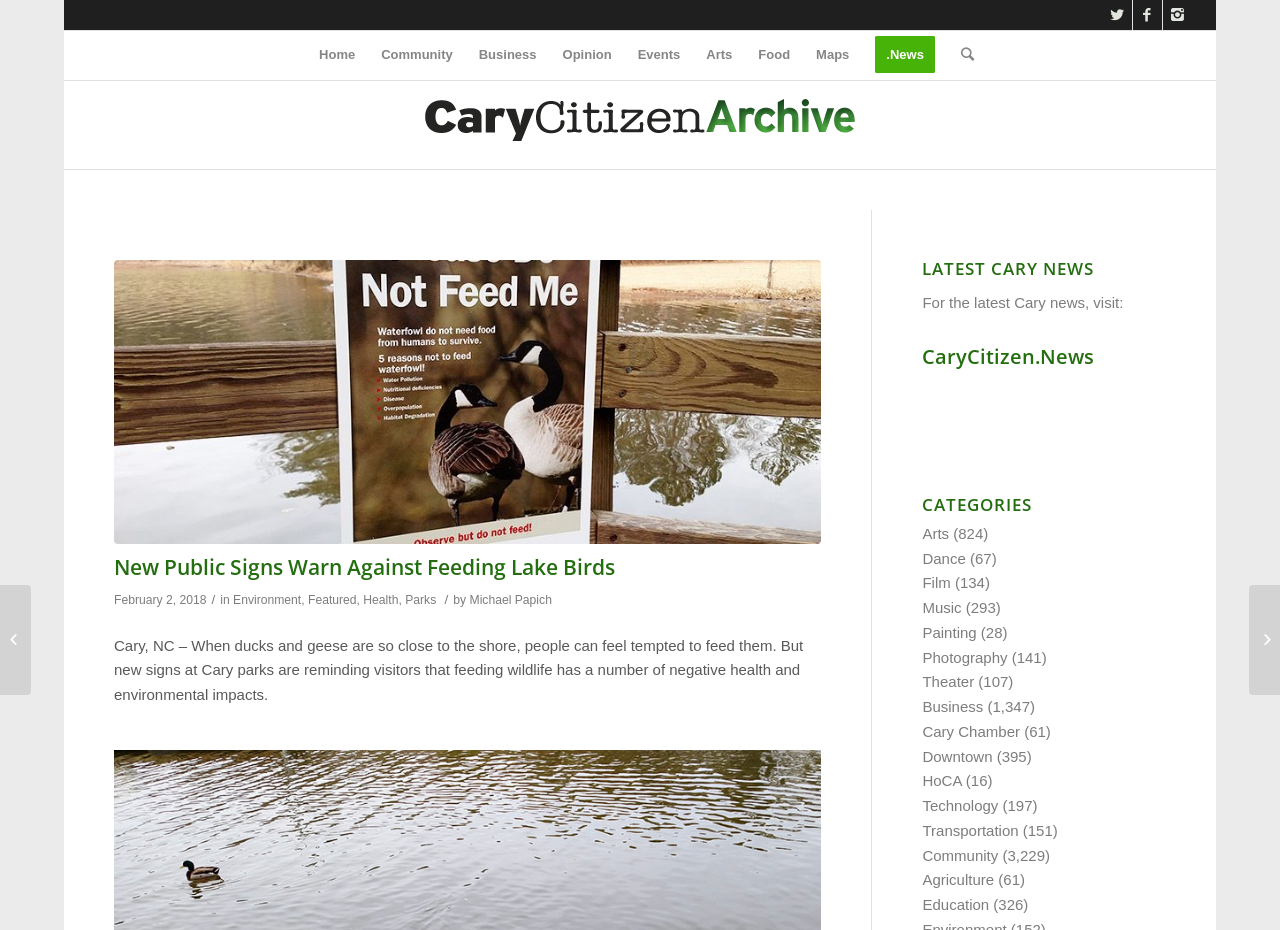Observe the image and answer the following question in detail: What is the name of the website?

The name of the website can be found in the top-left corner of the webpage, where it says 'CaryCitizen Archive'.